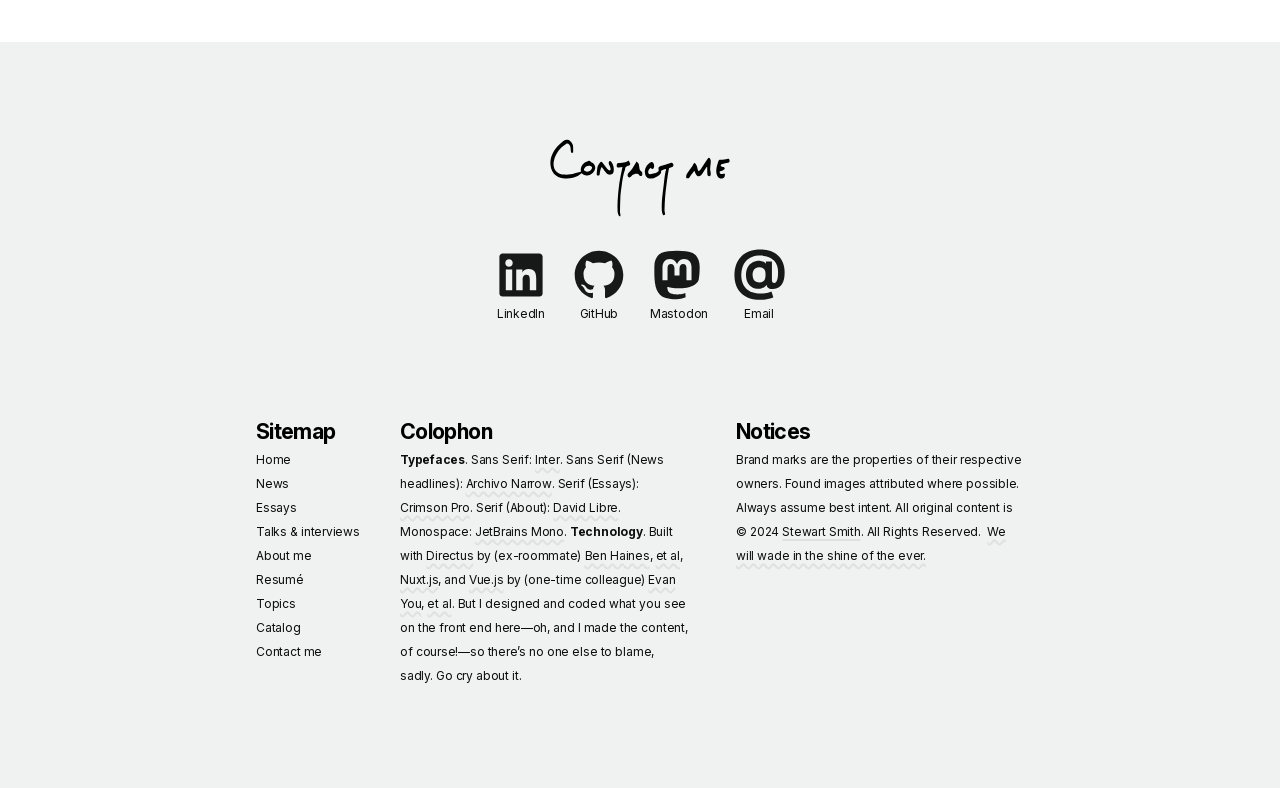Determine the bounding box coordinates (top-left x, top-left y, bottom-right x, bottom-right y) of the UI element described in the following text: Resumé

[0.194, 0.721, 0.303, 0.751]